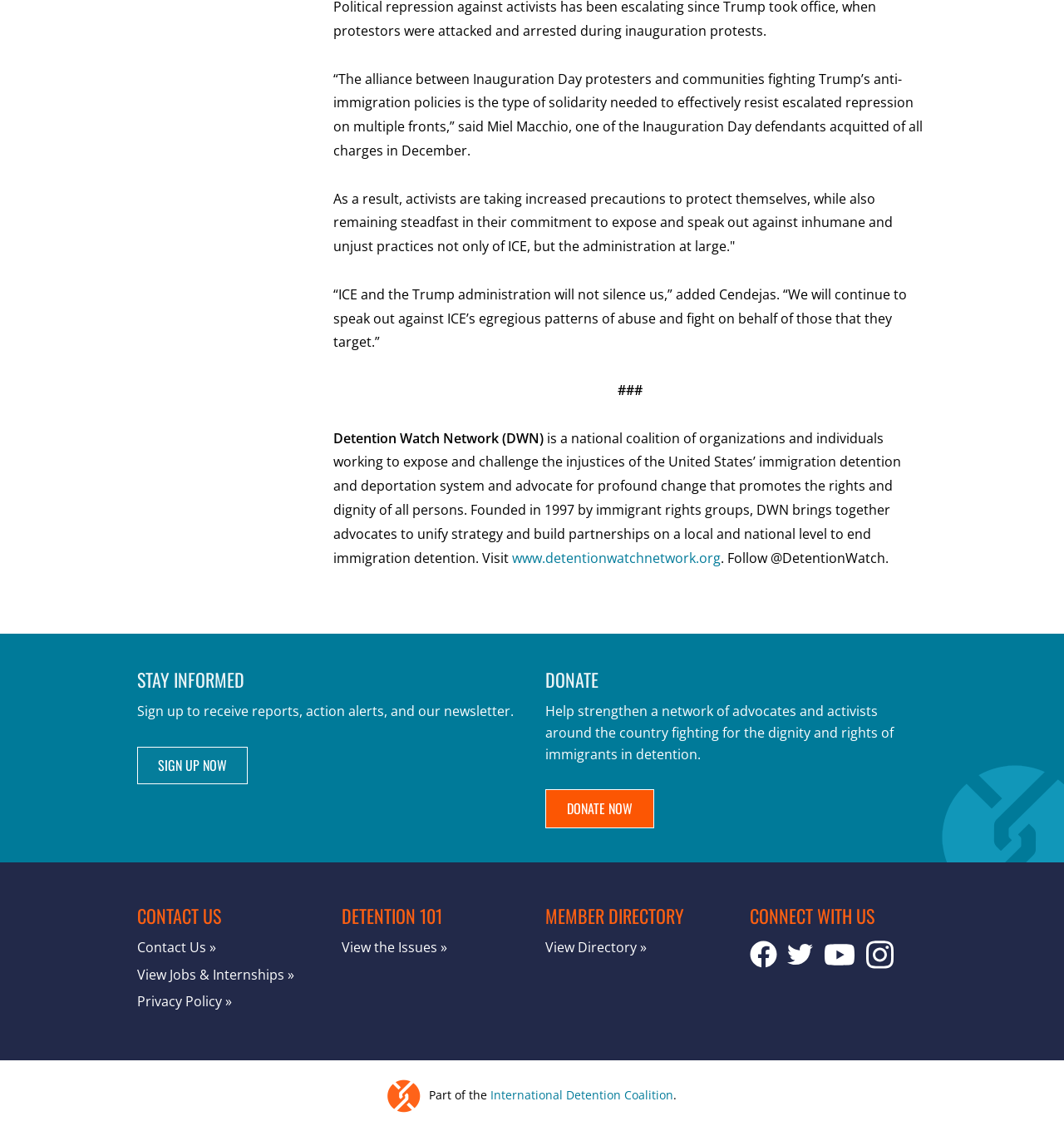Determine the bounding box for the UI element described here: "alt="Instagram"".

[0.814, 0.828, 0.84, 0.863]